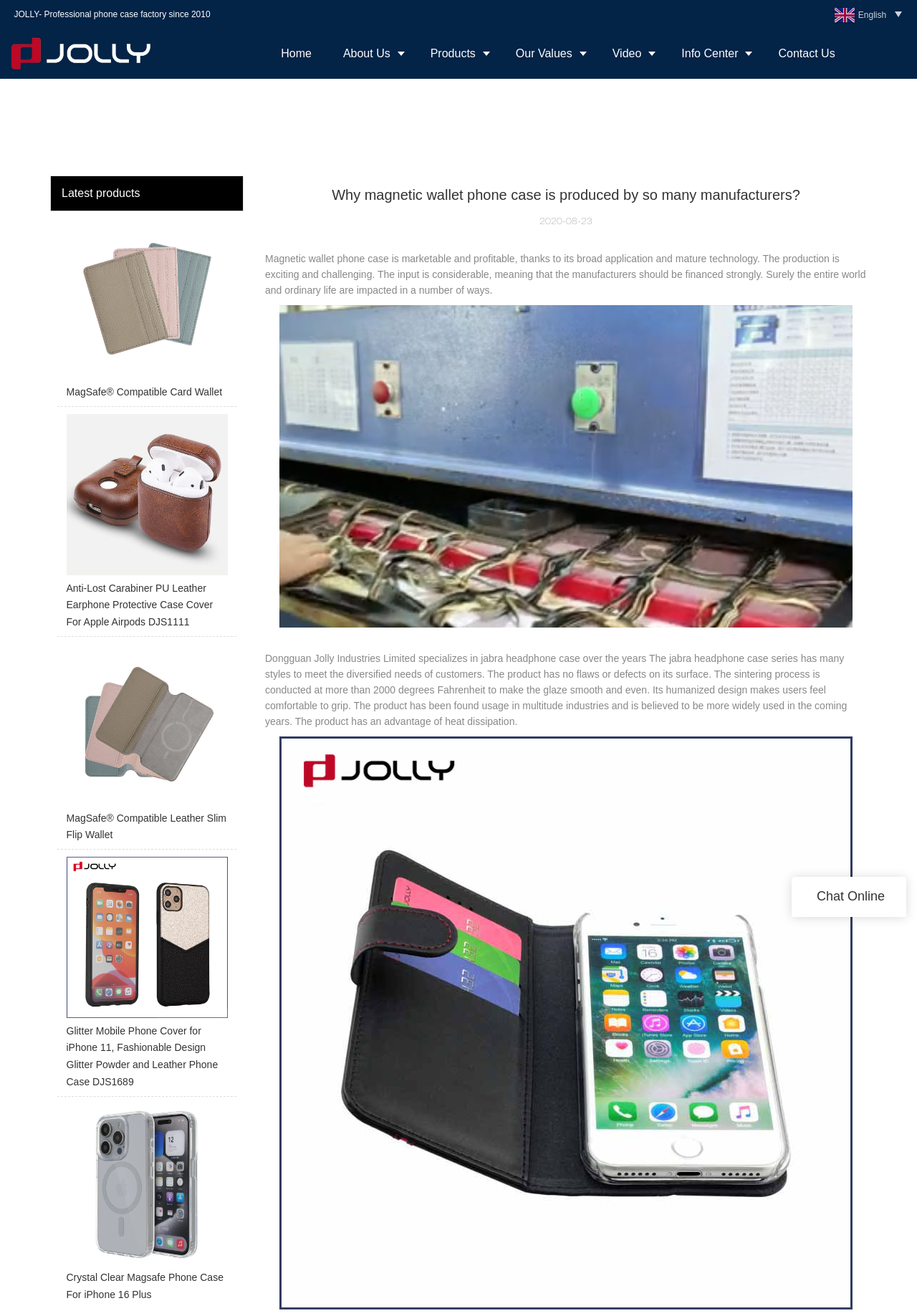Pinpoint the bounding box coordinates of the clickable area necessary to execute the following instruction: "Chat online with customer support". The coordinates should be given as four float numbers between 0 and 1, namely [left, top, right, bottom].

[0.891, 0.676, 0.965, 0.687]